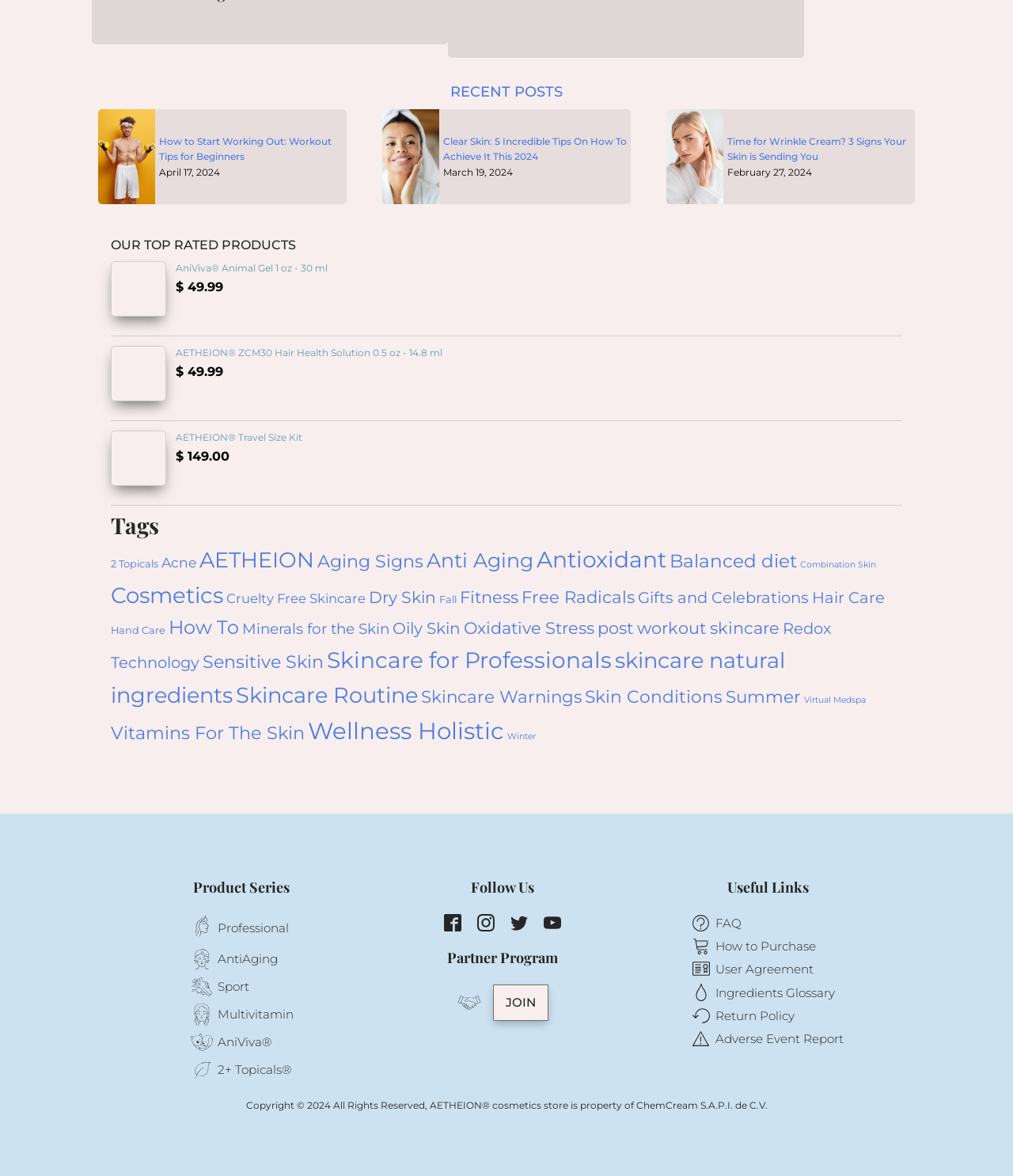What is the date of the 'How to Start Working Out: Workout Tips for Beginners' post?
Refer to the image and give a detailed answer to the question.

The date of the 'How to Start Working Out: Workout Tips for Beginners' post can be found by looking at the static text element with the text 'April 17, 2024'. This element is located near the link element with the text 'How to Start Working Out: Workout Tips for Beginners'.